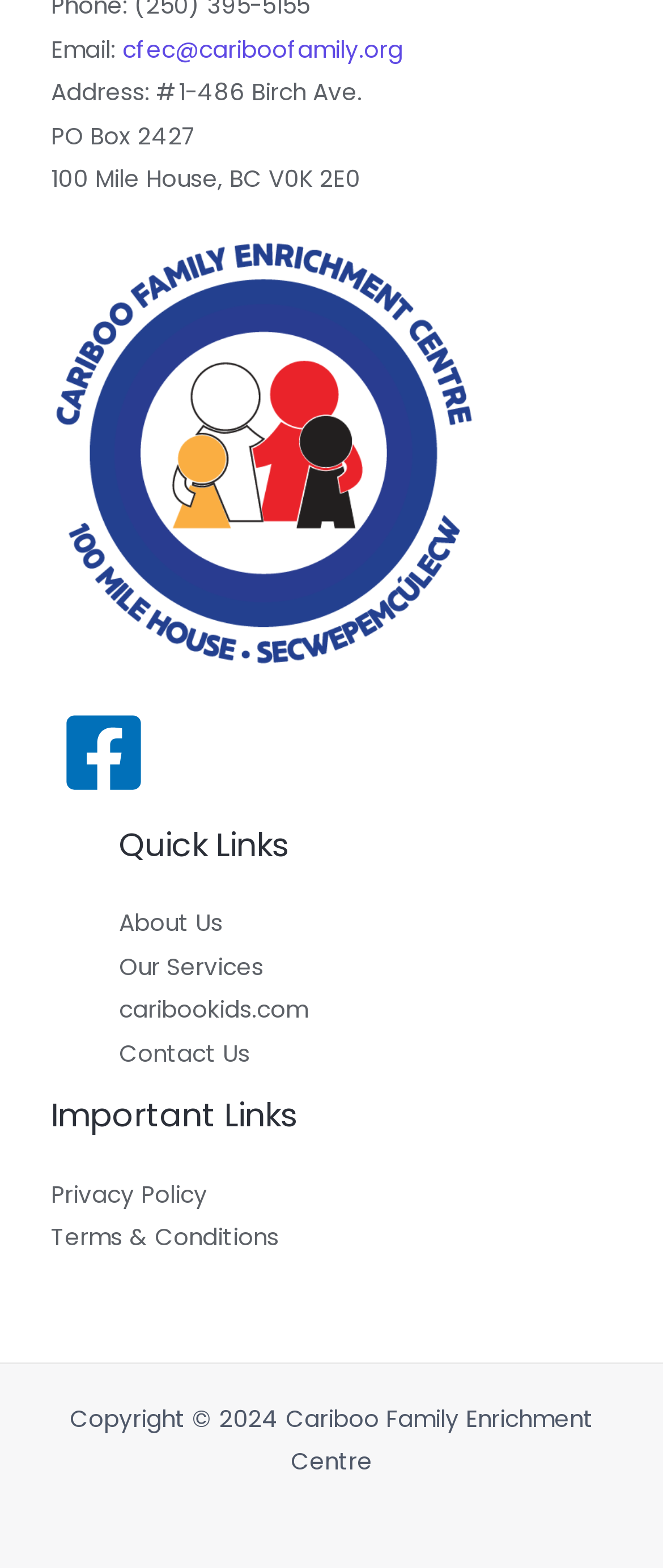Provide the bounding box coordinates of the HTML element this sentence describes: "Terms & Conditions". The bounding box coordinates consist of four float numbers between 0 and 1, i.e., [left, top, right, bottom].

[0.077, 0.779, 0.421, 0.8]